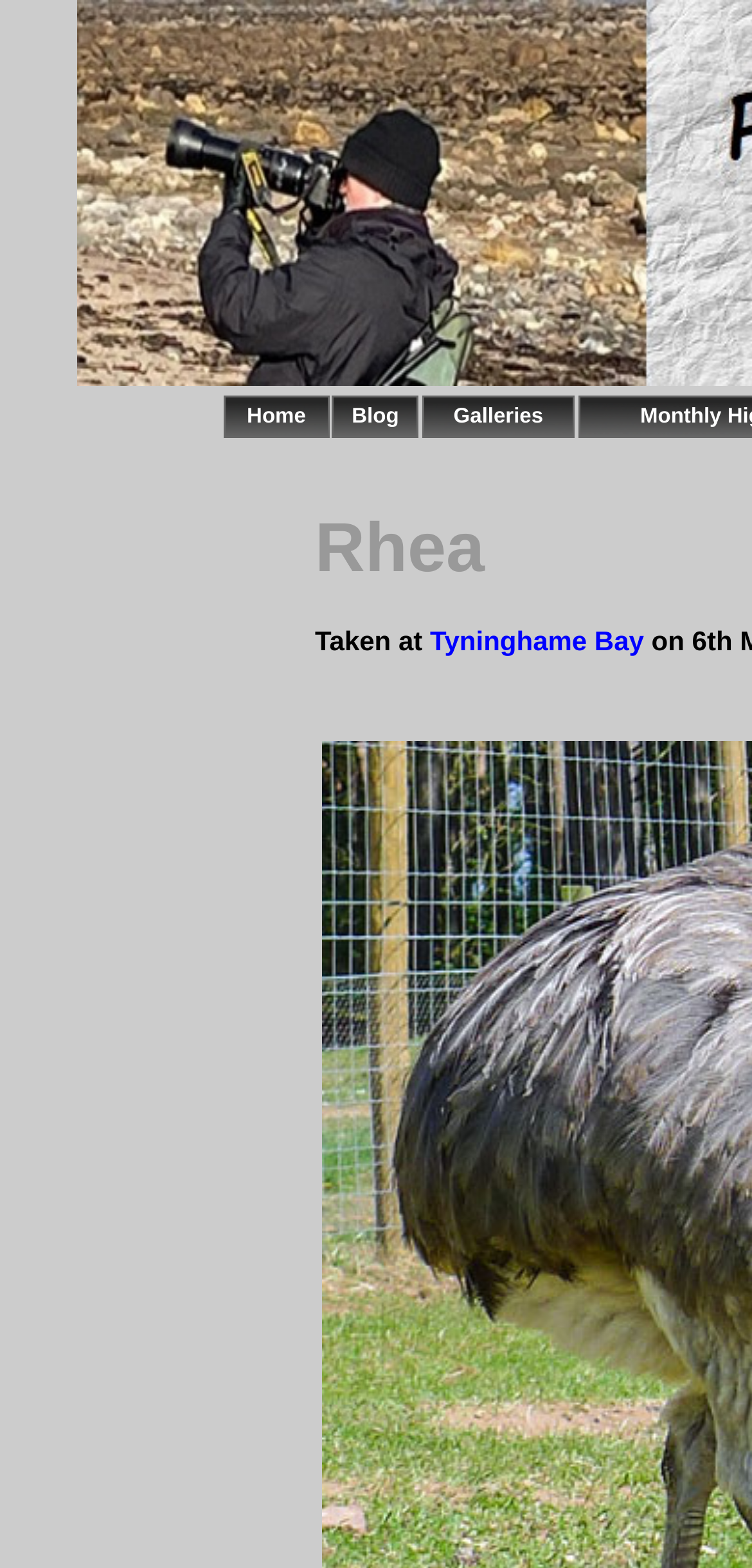What is the purpose of the empty table cell?
Please utilize the information in the image to give a detailed response to the question.

The empty table cell with bounding box coordinates [0.419, 0.441, 0.427, 0.458] seems to be used for decoration or spacing because it does not contain any text or link, and its small size suggests it is not a functional element.